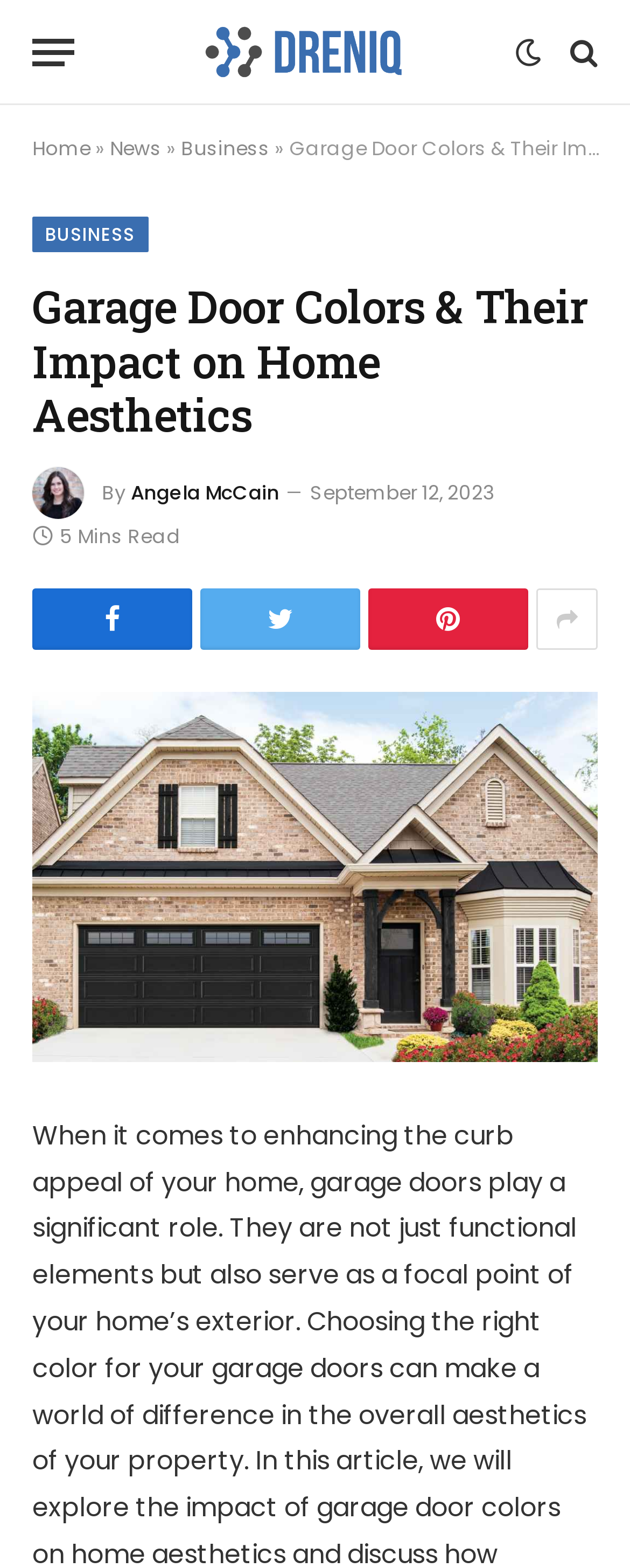What is the author of this article?
Look at the image and respond with a one-word or short phrase answer.

Angela McCain